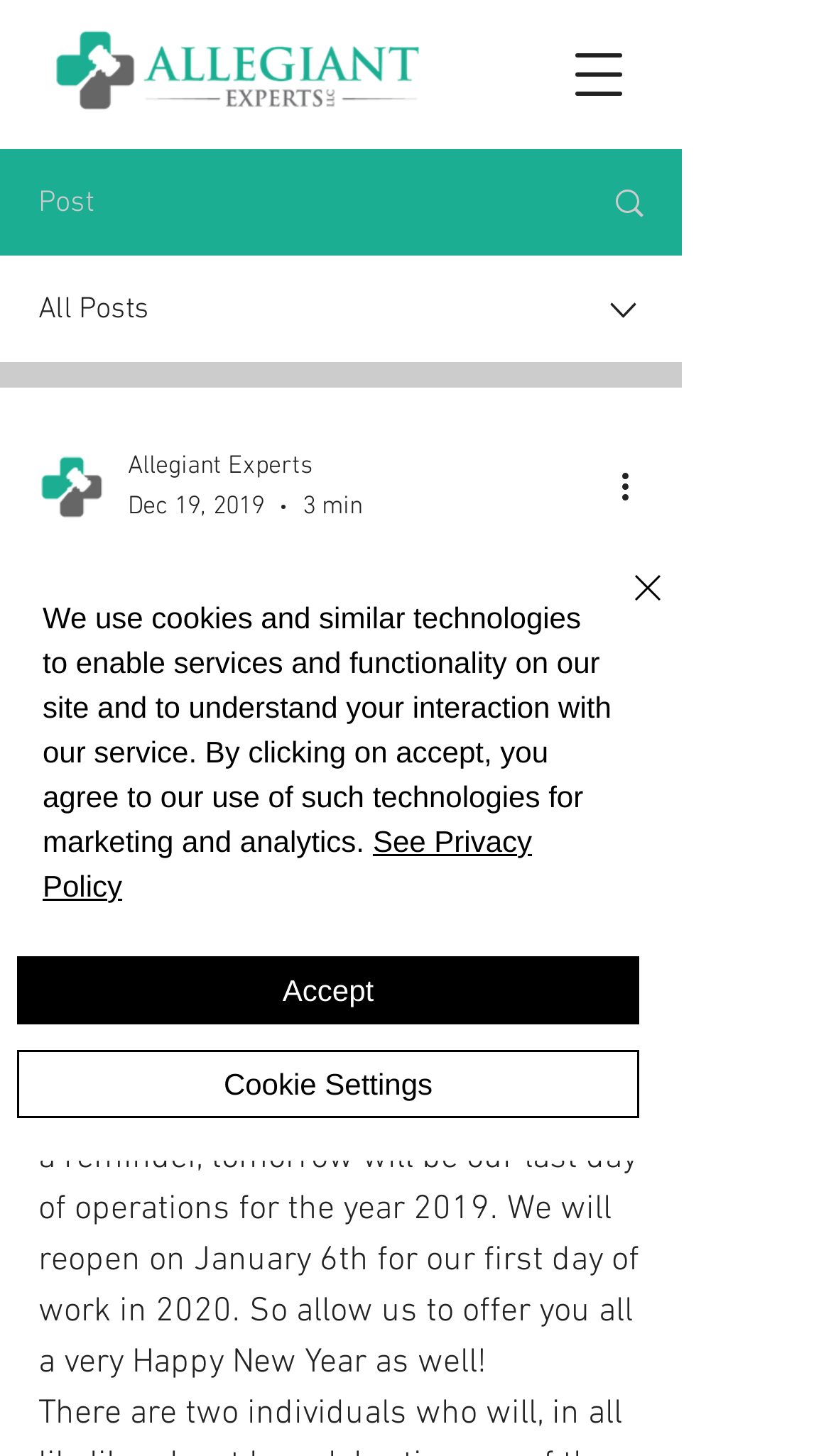Please find the bounding box coordinates of the section that needs to be clicked to achieve this instruction: "Click on Allegiant Logo".

[0.056, 0.018, 0.515, 0.079]